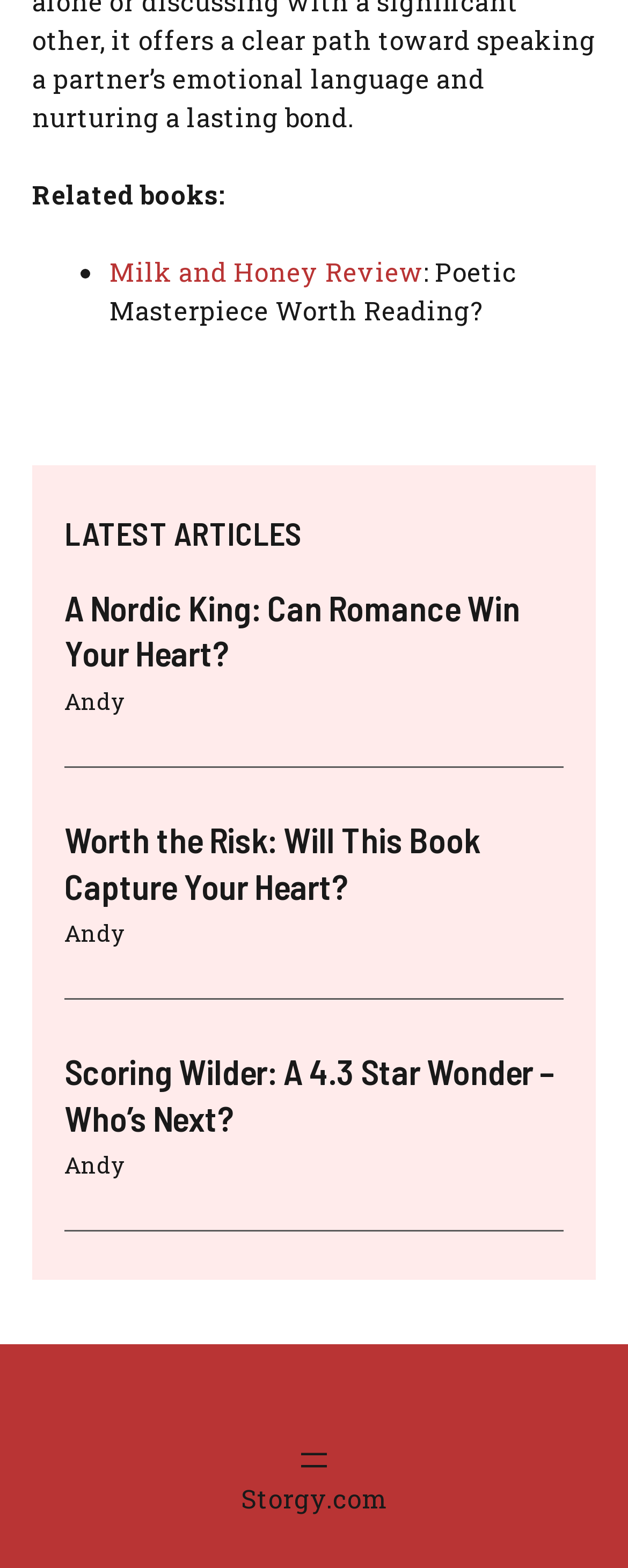Please provide the bounding box coordinates for the element that needs to be clicked to perform the instruction: "Open the navigation menu". The coordinates must consist of four float numbers between 0 and 1, formatted as [left, top, right, bottom].

[0.469, 0.919, 0.531, 0.944]